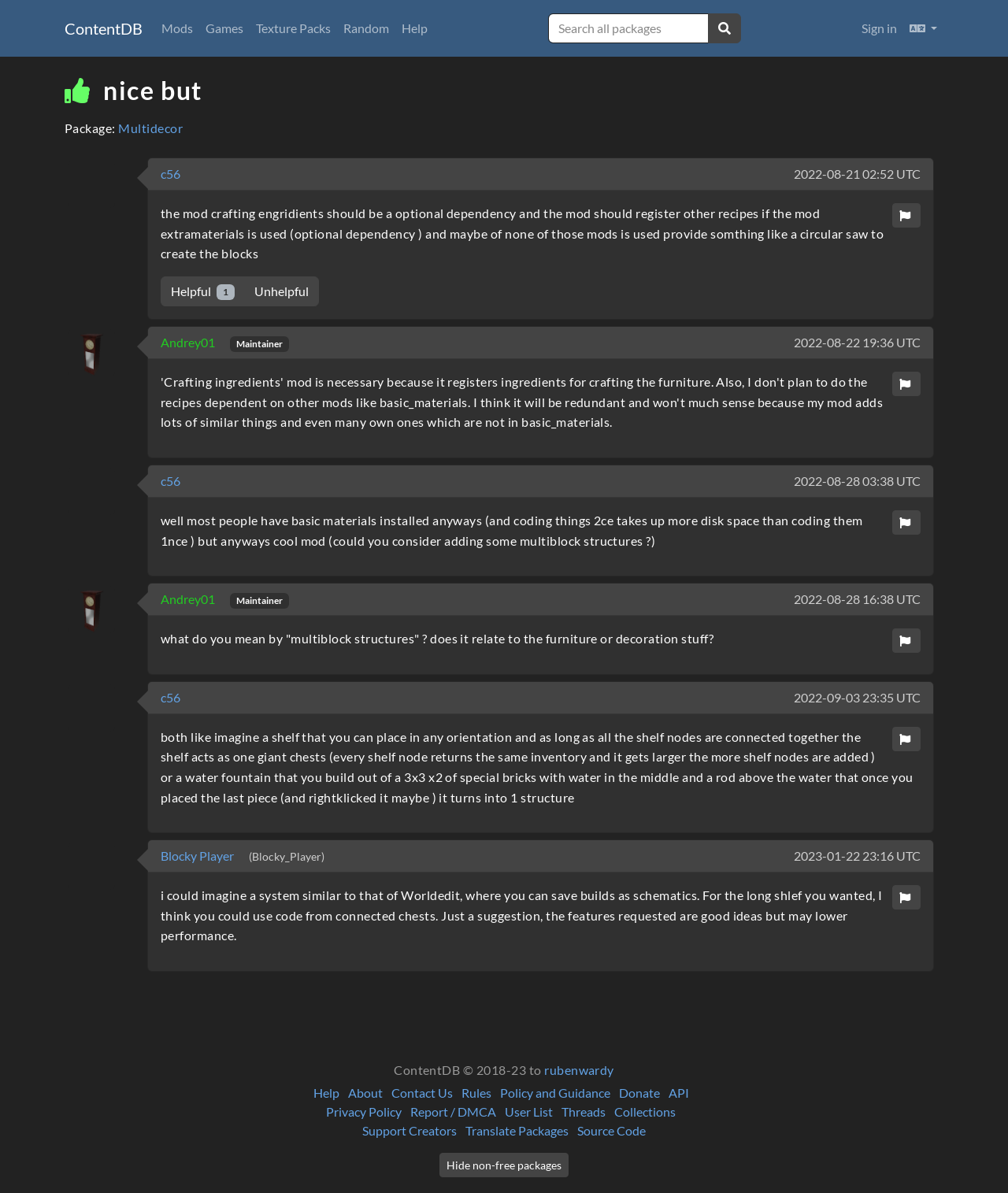Find the bounding box coordinates for the area that should be clicked to accomplish the instruction: "Click on the 'Help' button".

[0.392, 0.011, 0.43, 0.037]